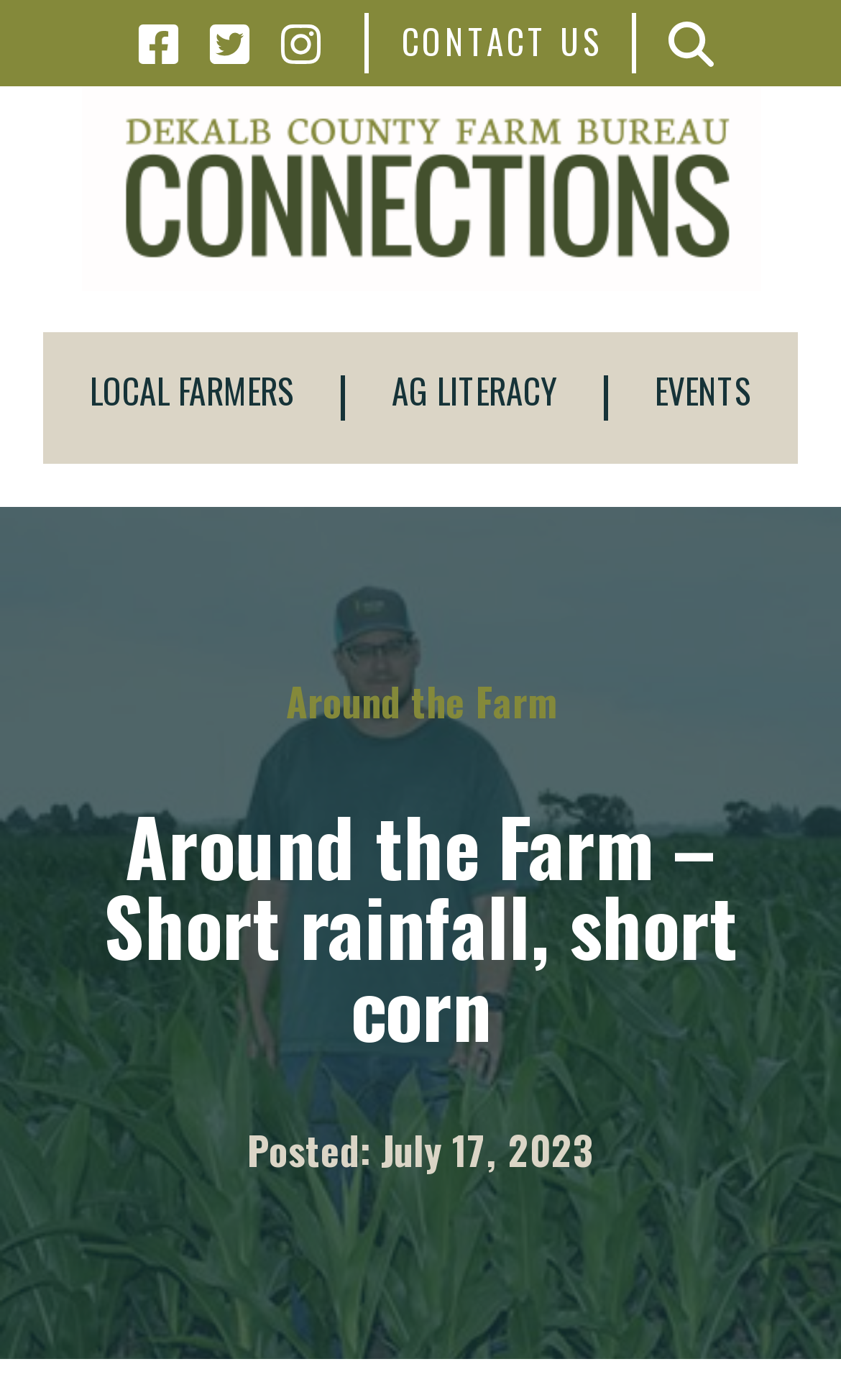Locate the bounding box coordinates of the area where you should click to accomplish the instruction: "read the Around the Farm article".

[0.34, 0.482, 0.66, 0.52]